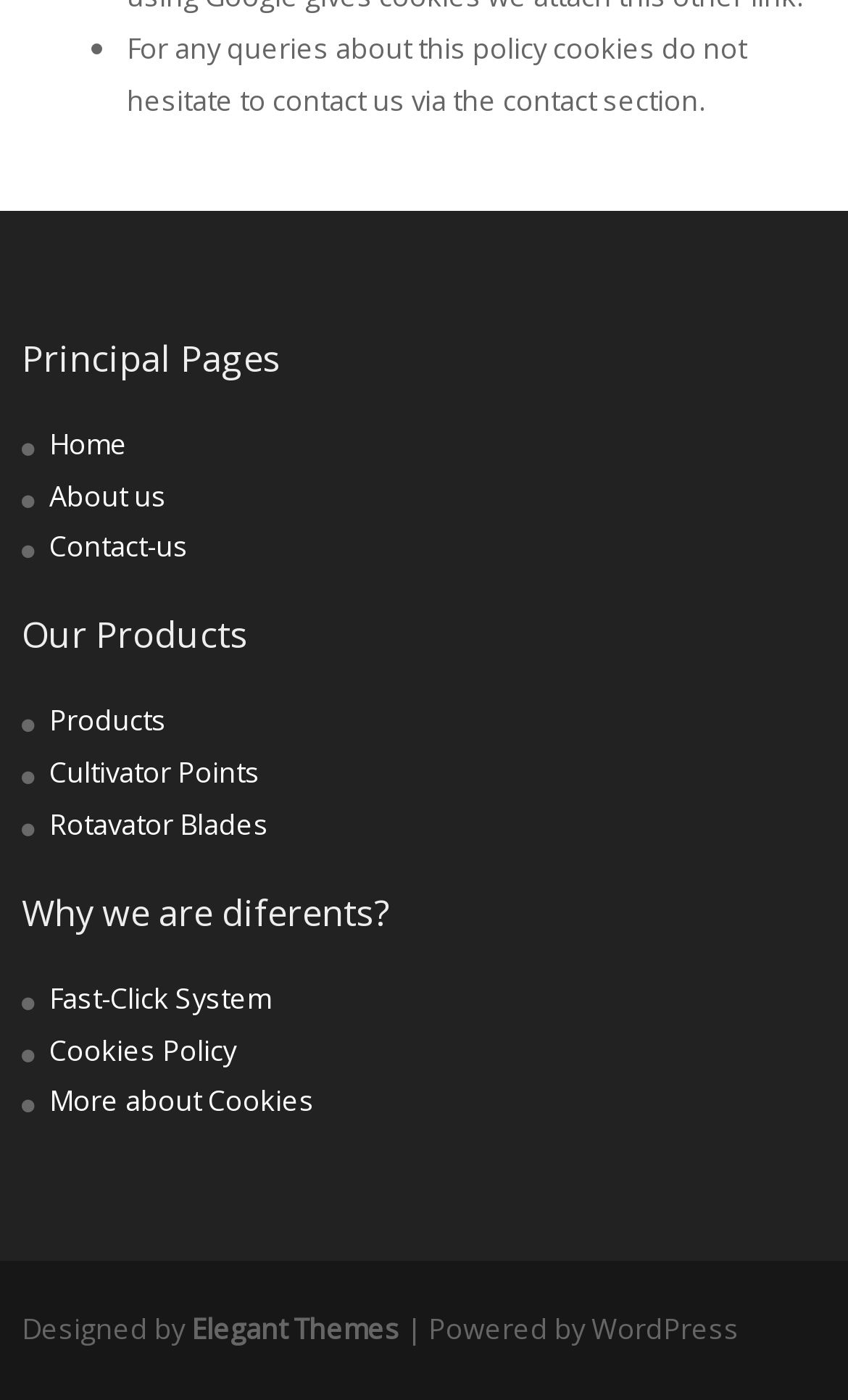Could you find the bounding box coordinates of the clickable area to complete this instruction: "Learn English online"?

None